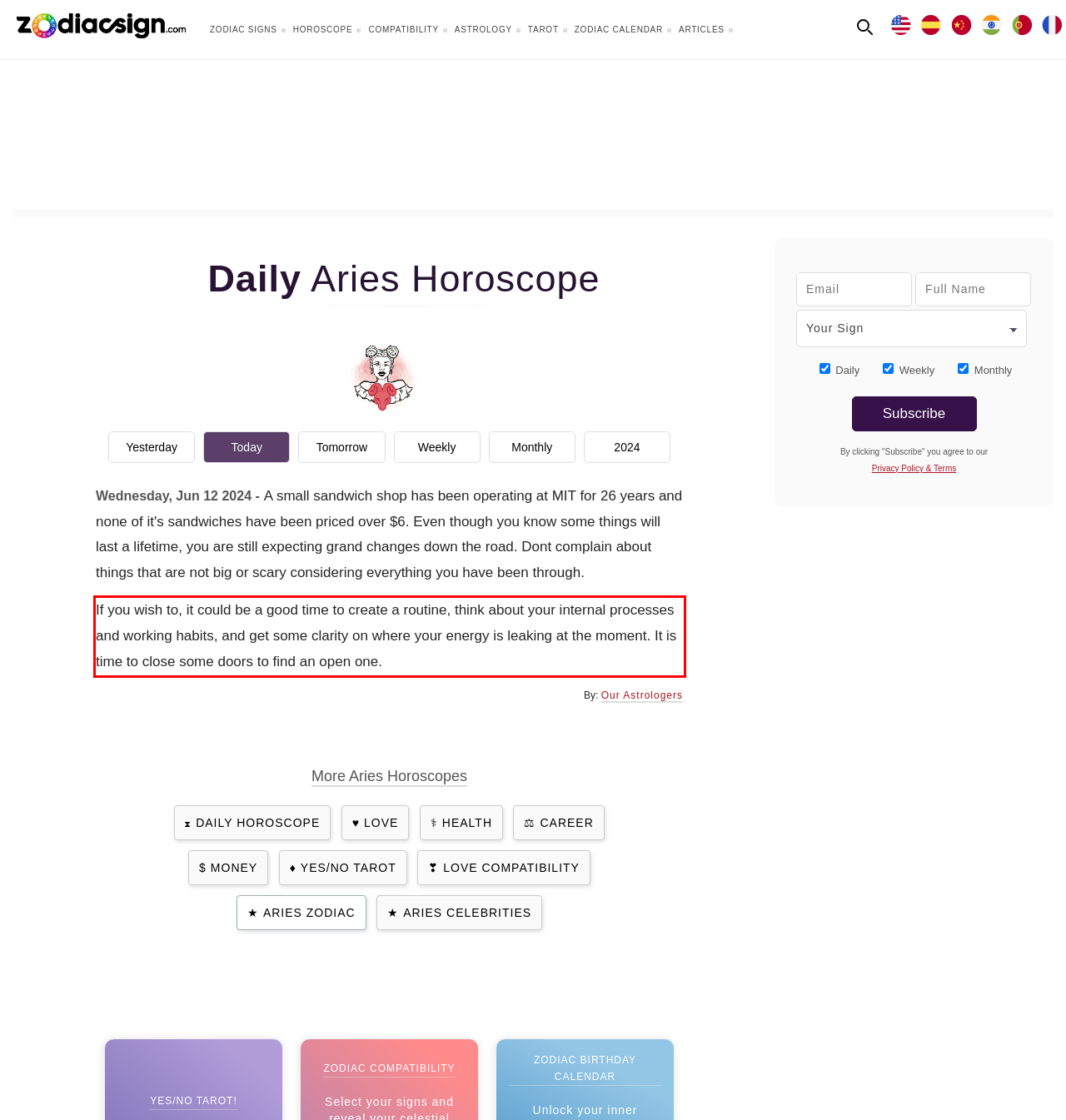You have a screenshot of a webpage with a UI element highlighted by a red bounding box. Use OCR to obtain the text within this highlighted area.

If you wish to, it could be a good time to create a routine, think about your internal processes and working habits, and get some clarity on where your energy is leaking at the moment. It is time to close some doors to find an open one.